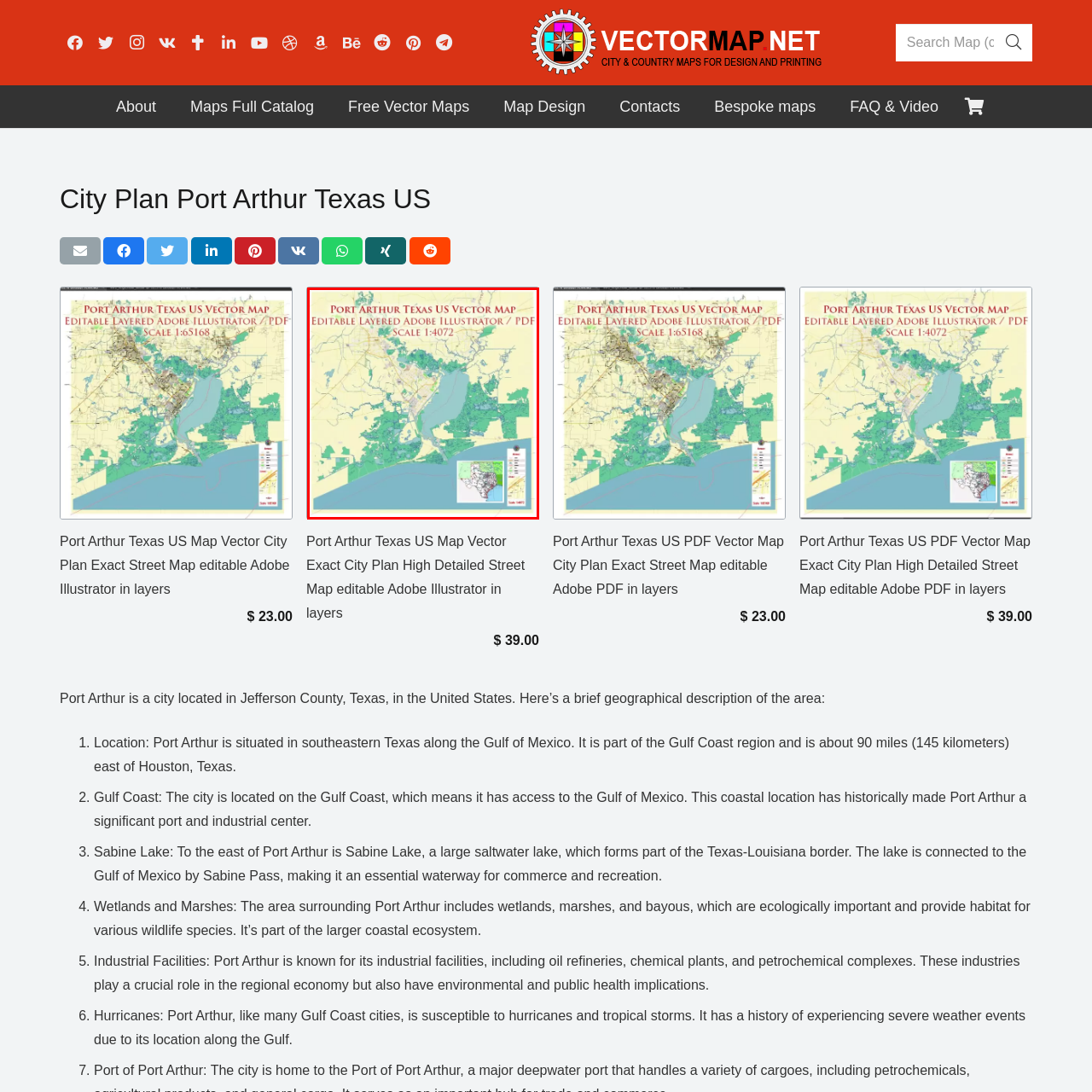What are the dominant colors of the map?
Please examine the image within the red bounding box and provide a comprehensive answer based on the visual details you observe.

The map is largely colored in green and yellow tones, which are used to indicate different land uses, natural areas, and urban developments, reflecting the city's diverse landscapes.